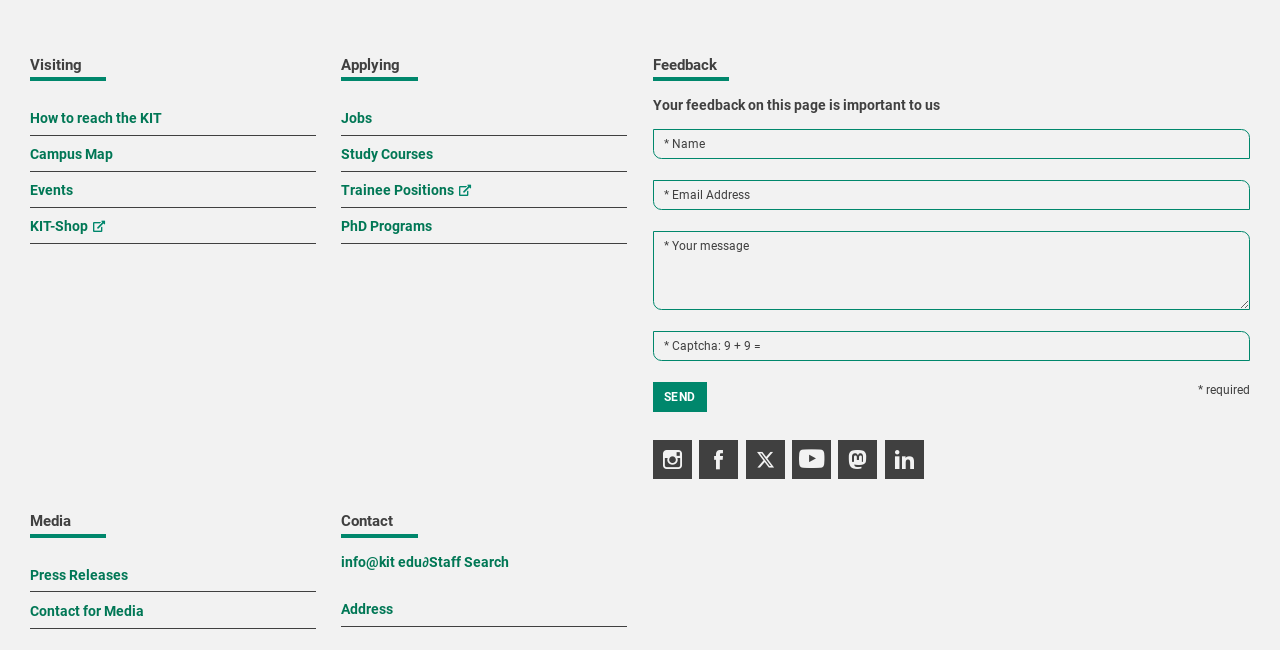Pinpoint the bounding box coordinates of the element you need to click to execute the following instruction: "Click on 'SEND'". The bounding box should be represented by four float numbers between 0 and 1, in the format [left, top, right, bottom].

[0.51, 0.588, 0.552, 0.634]